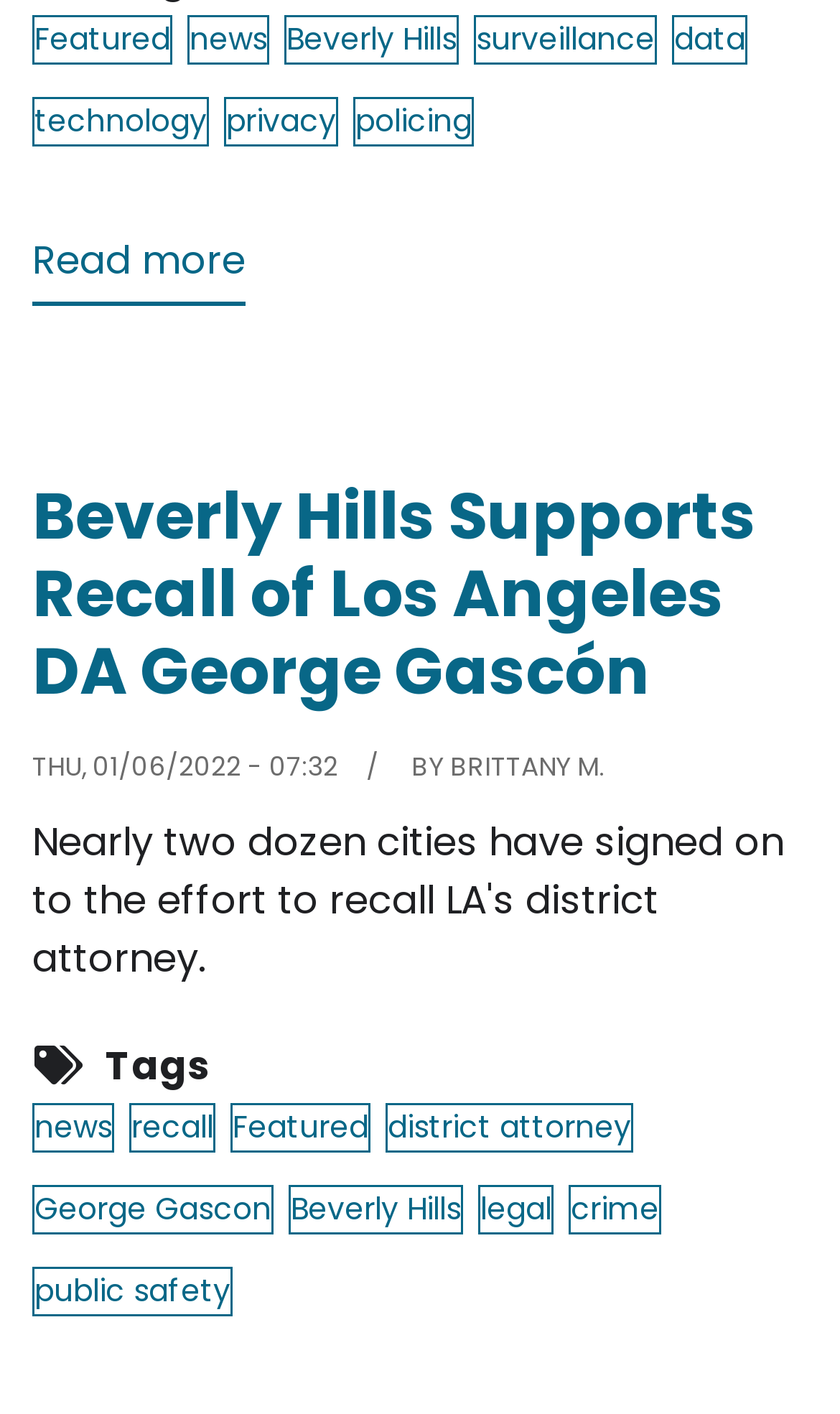Find the bounding box coordinates corresponding to the UI element with the description: "crime". The coordinates should be formatted as [left, top, right, bottom], with values as floats between 0 and 1.

[0.677, 0.837, 0.787, 0.872]